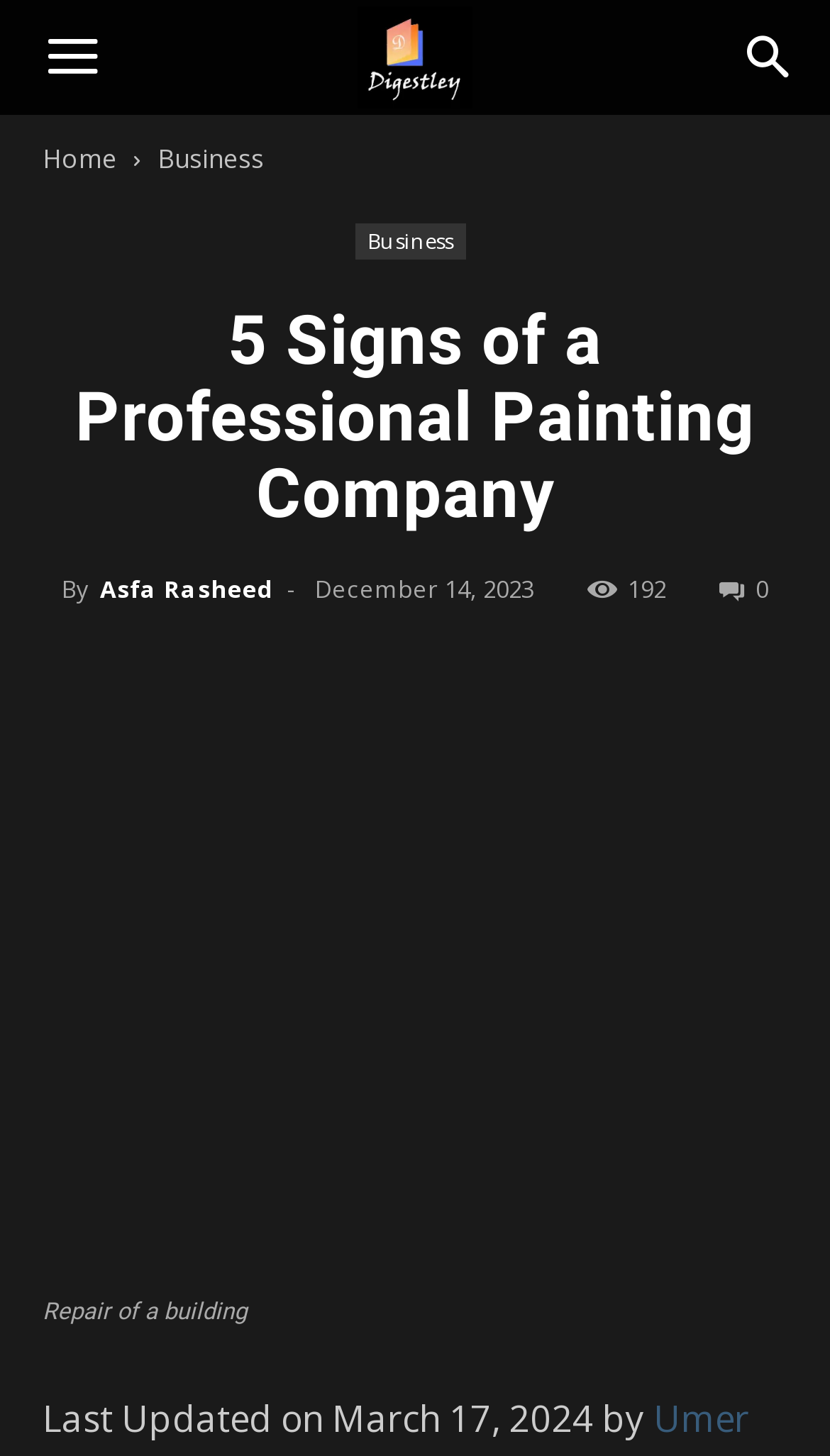When was the article last updated?
Give a detailed response to the question by analyzing the screenshot.

I found the last updated date by looking at the text at the bottom of the page, which is 'Last Updated on March 17, 2024 by'.